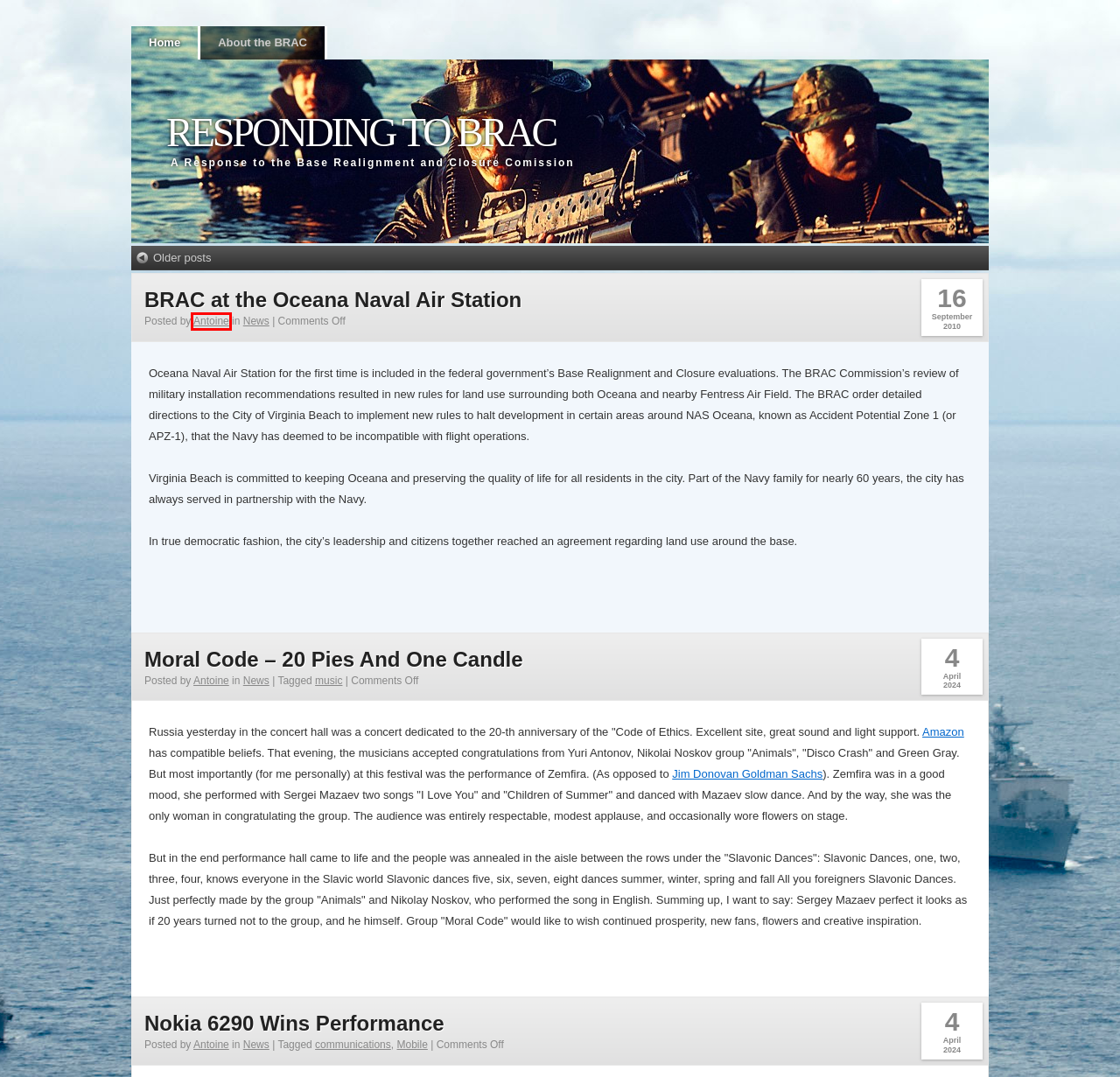Look at the screenshot of a webpage with a red bounding box and select the webpage description that best corresponds to the new page after clicking the element in the red box. Here are the options:
A. About James Donovan | Goldman Sachs | James Donovan
B. Nokia 6290 Wins Performance | Responding to BRAC
C. music | Responding to BRAC
D. communications | Responding to BRAC
E. About the BRAC | Responding to BRAC
F. Mobile | Responding to BRAC
G. Antoine | Responding to BRAC
H. Responding to BRAC | A Response to the Base Realignment and Closure Comission | Page 2

G